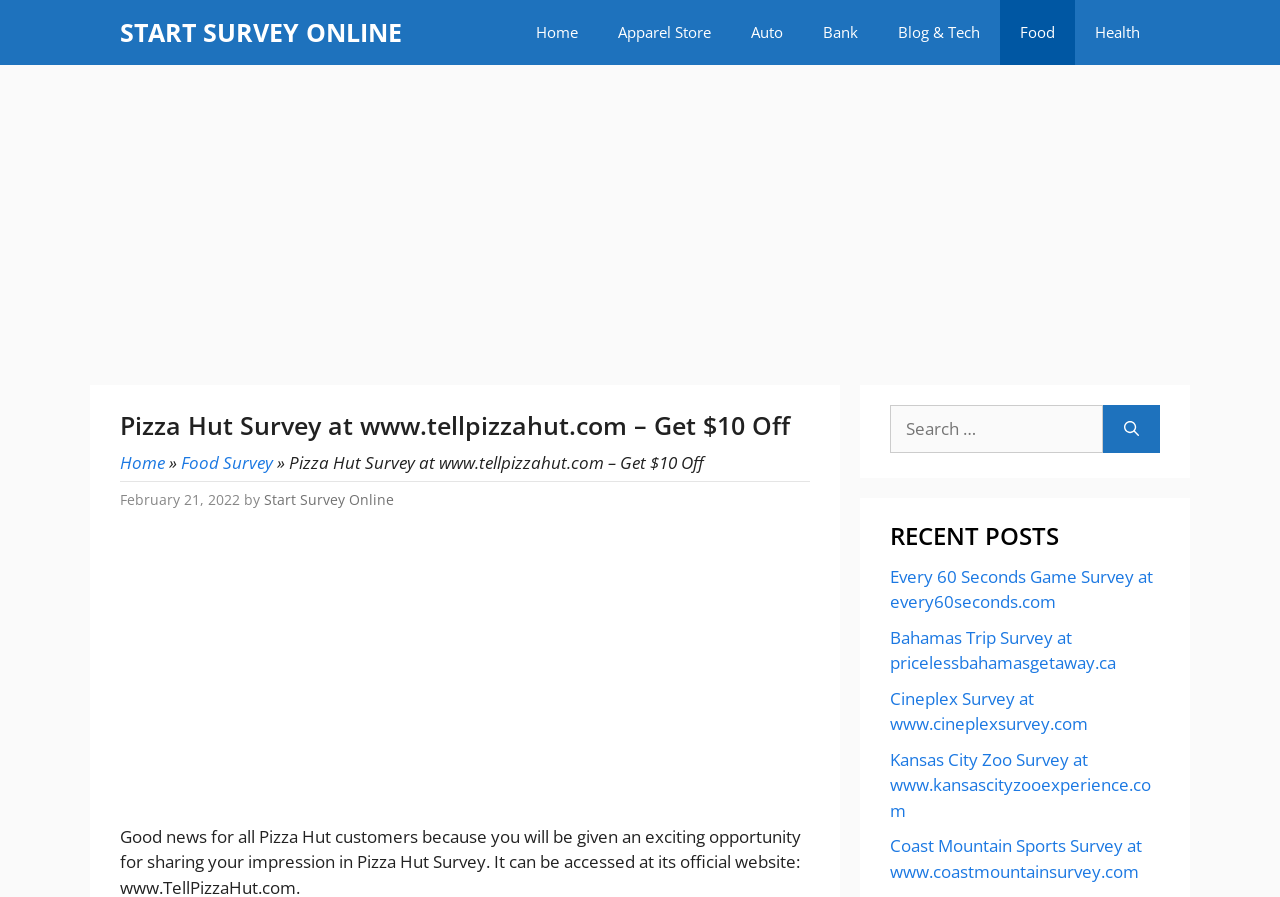Find the coordinates for the bounding box of the element with this description: "Food Survey".

[0.141, 0.503, 0.213, 0.528]